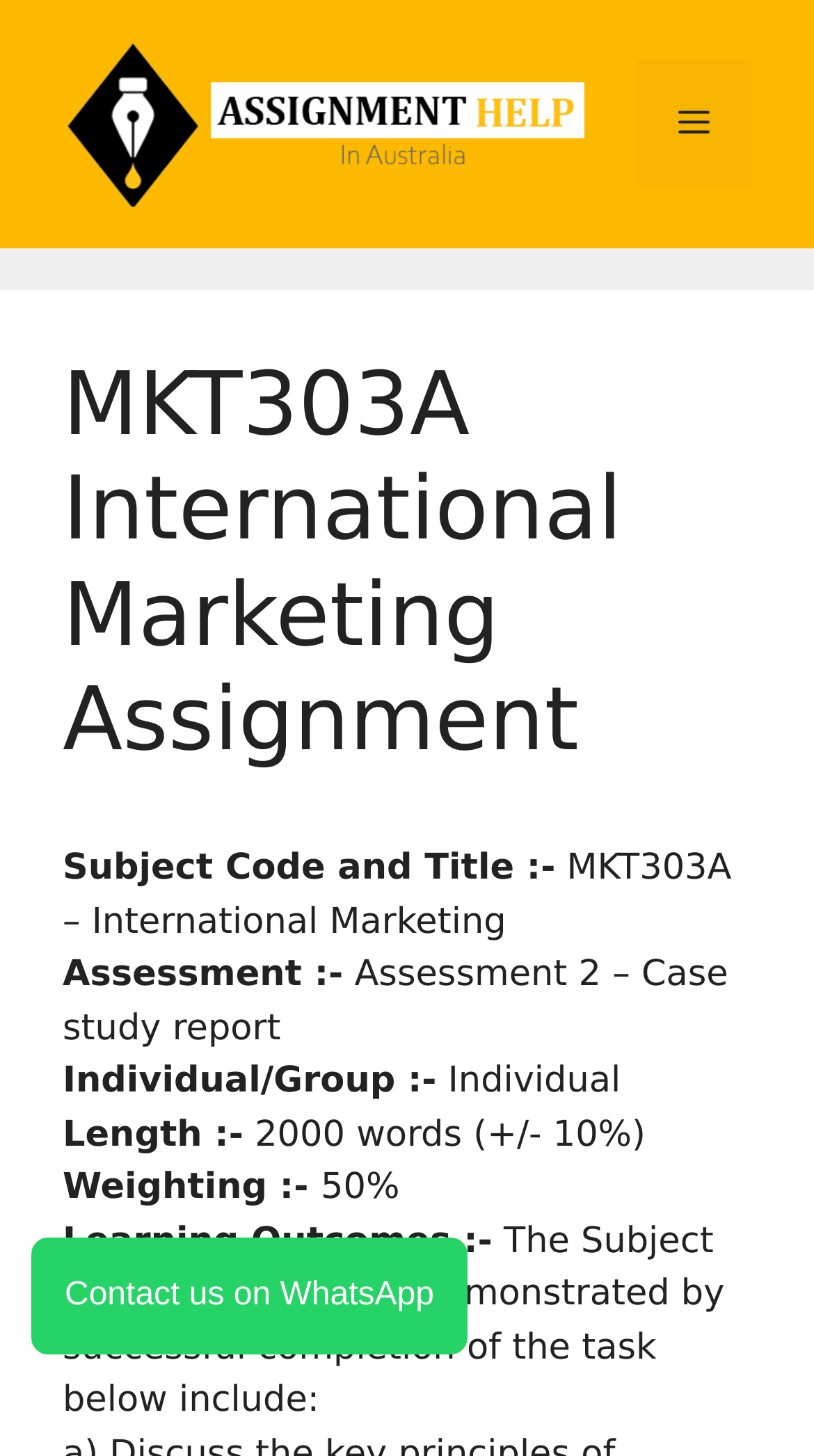From the webpage screenshot, predict the bounding box of the UI element that matches this description: "Contact us on WhatsApp".

[0.038, 0.85, 0.574, 0.93]